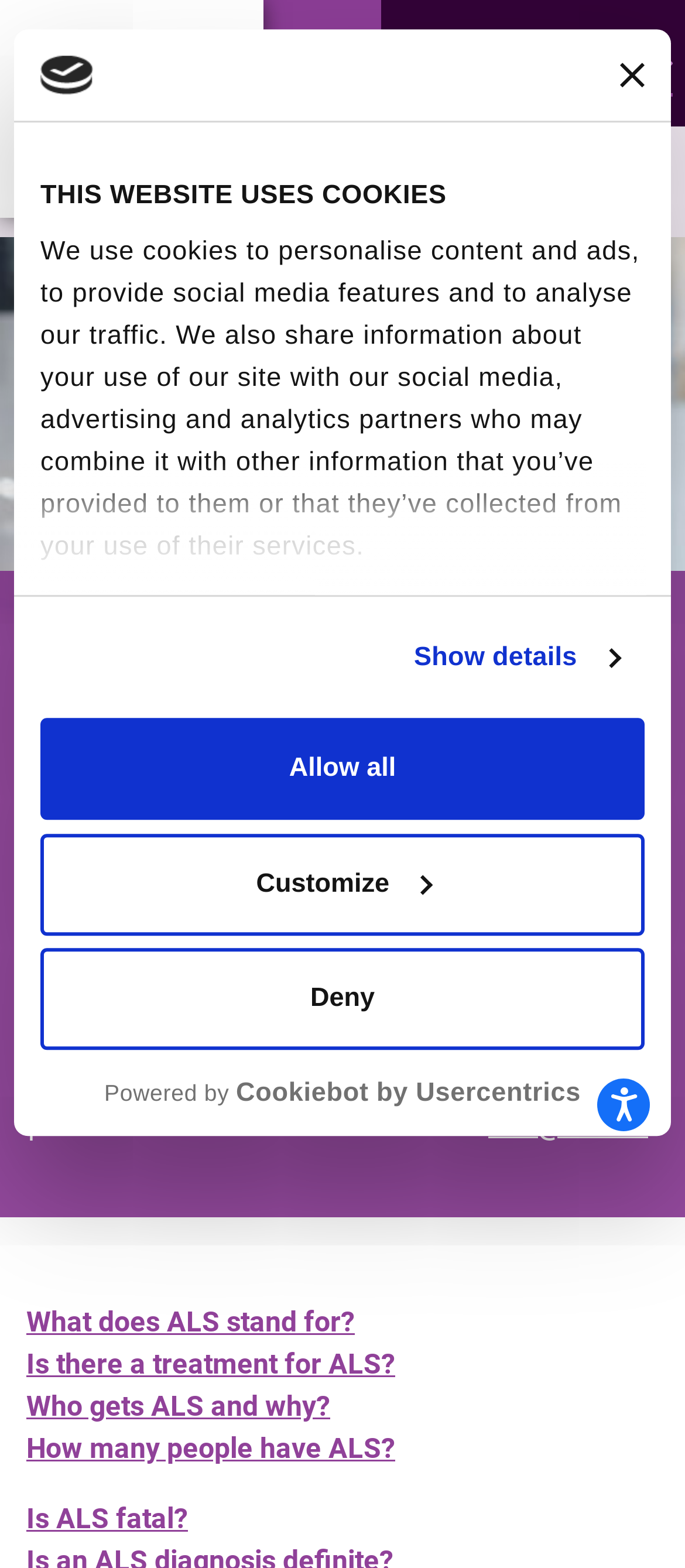Extract the bounding box for the UI element that matches this description: "Customize".

[0.059, 0.532, 0.941, 0.597]